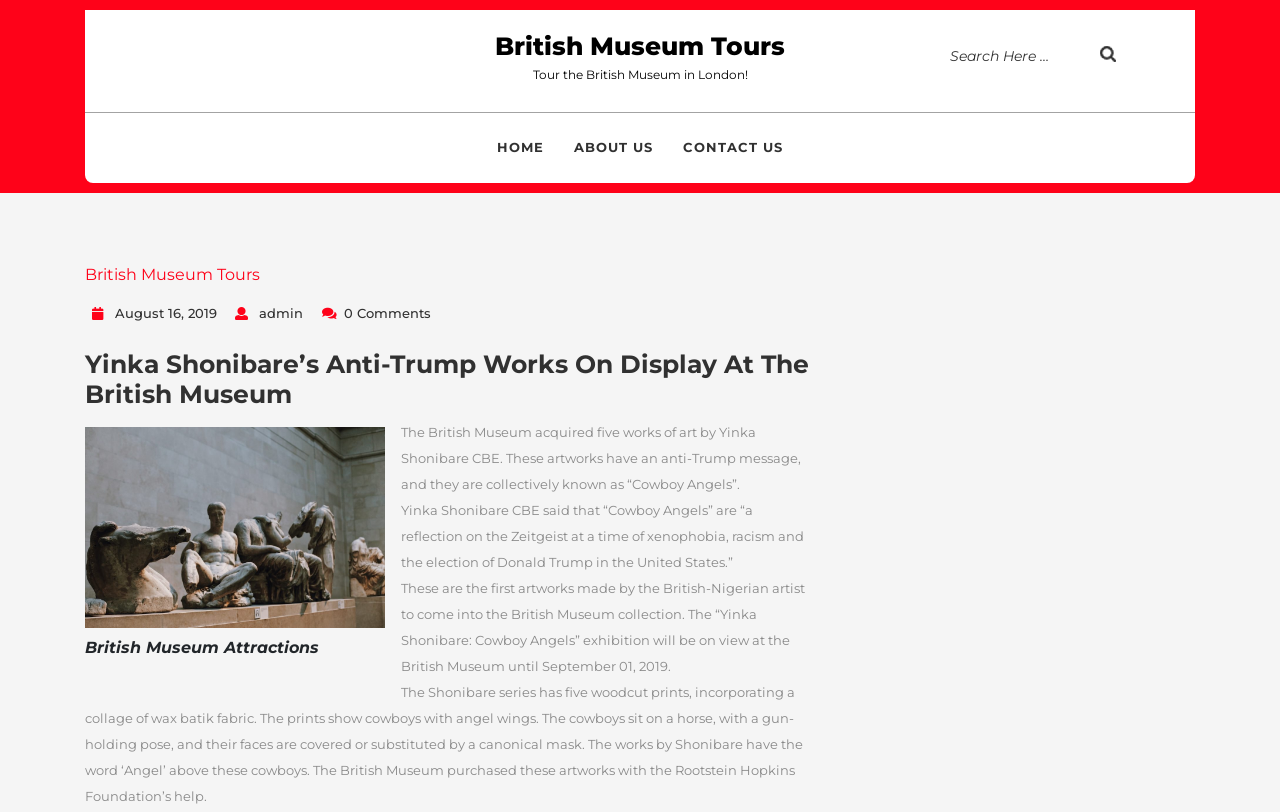Locate the bounding box coordinates of the region to be clicked to comply with the following instruction: "Go to the British Museum Tours page". The coordinates must be four float numbers between 0 and 1, in the form [left, top, right, bottom].

[0.387, 0.038, 0.613, 0.075]